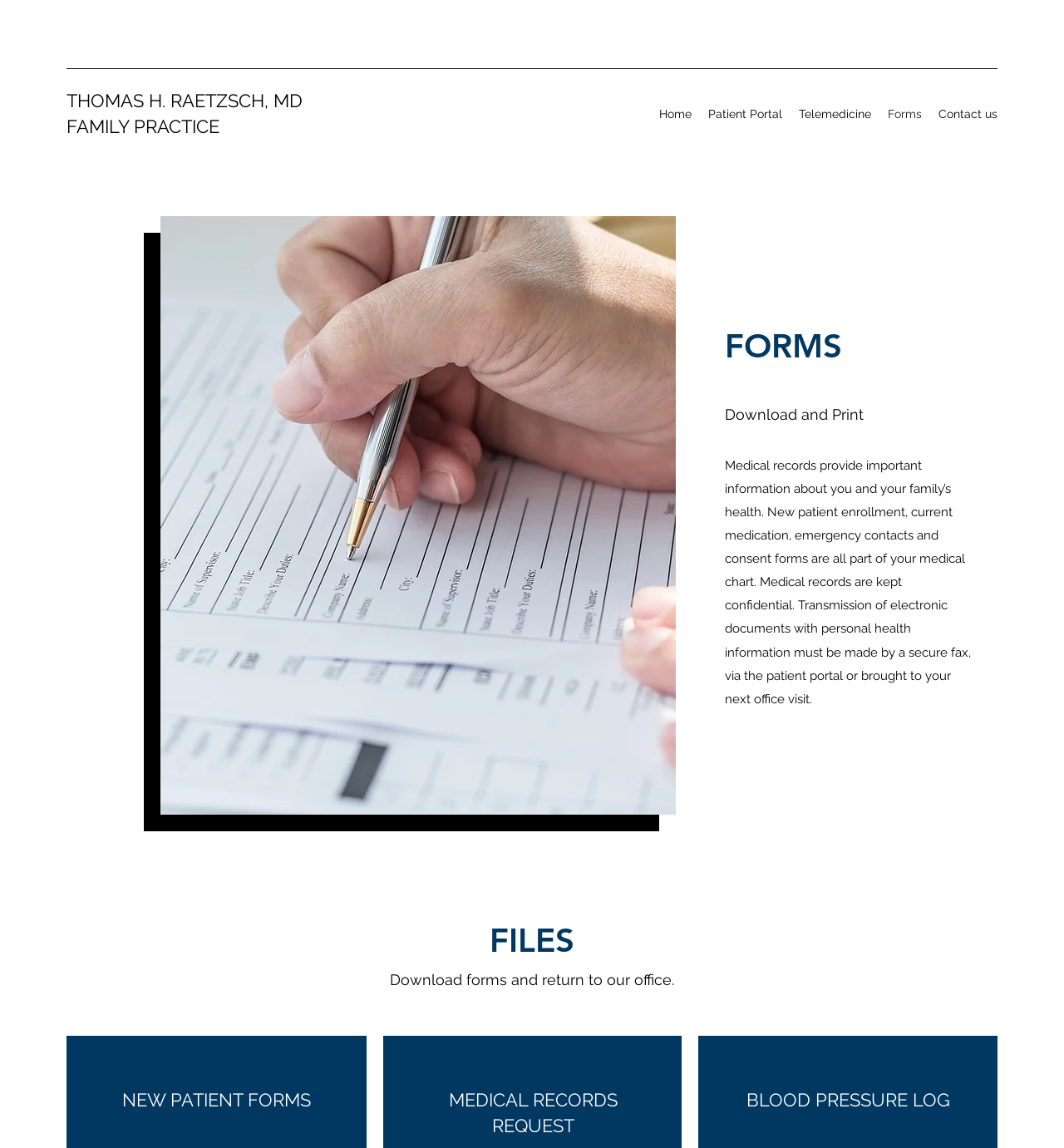What is the main purpose of this webpage?
Identify the answer in the screenshot and reply with a single word or phrase.

Forms download